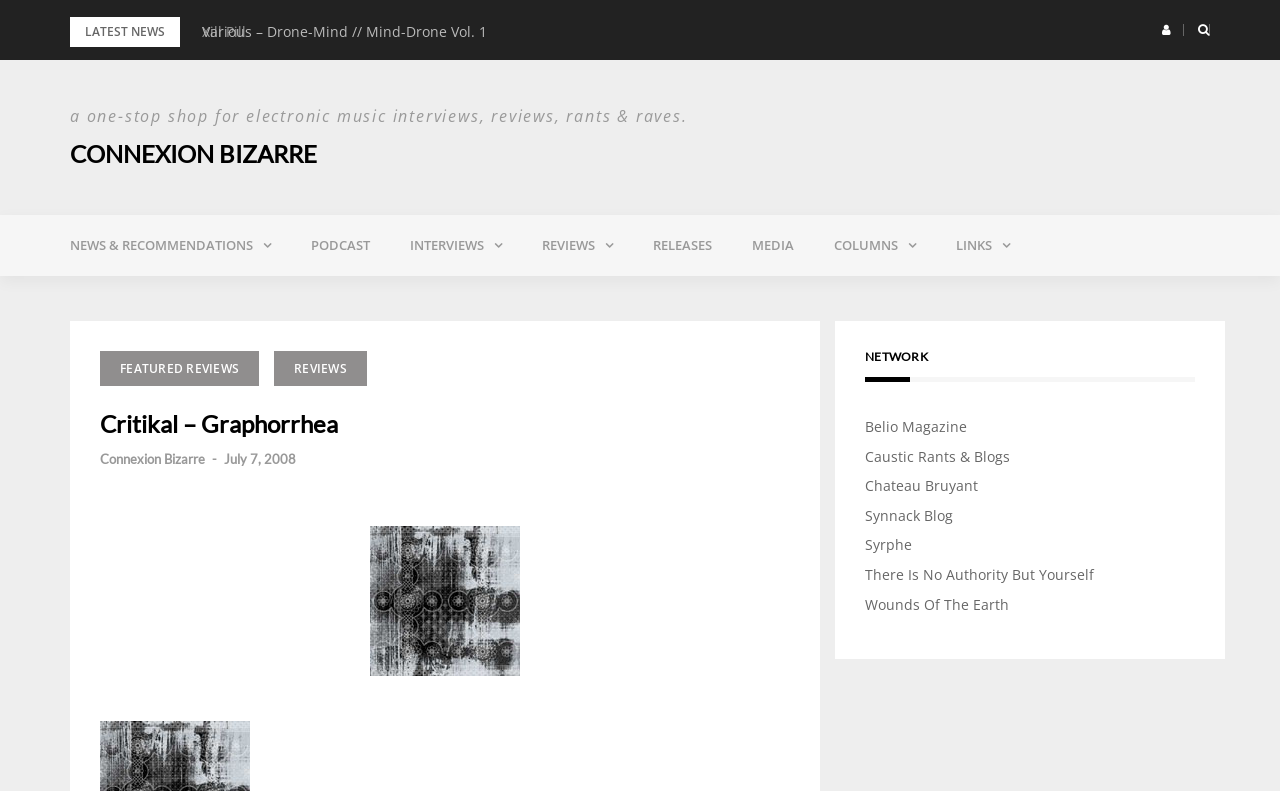Using the given element description, provide the bounding box coordinates (top-left x, top-left y, bottom-right x, bottom-right y) for the corresponding UI element in the screenshot: Caustic Rants & Blogs

[0.676, 0.565, 0.789, 0.589]